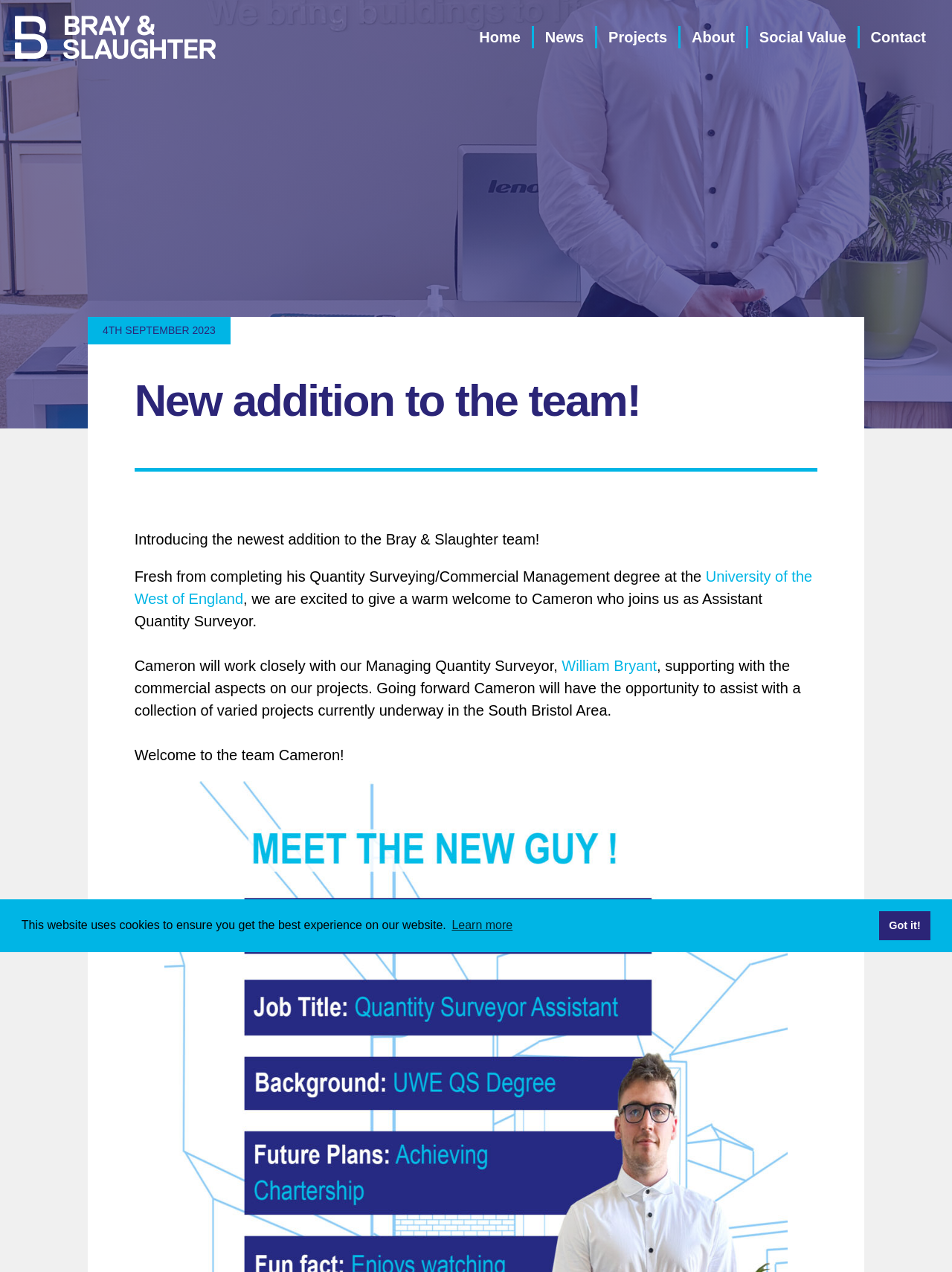Find and indicate the bounding box coordinates of the region you should select to follow the given instruction: "Go to the 'Home' page".

[0.492, 0.02, 0.558, 0.038]